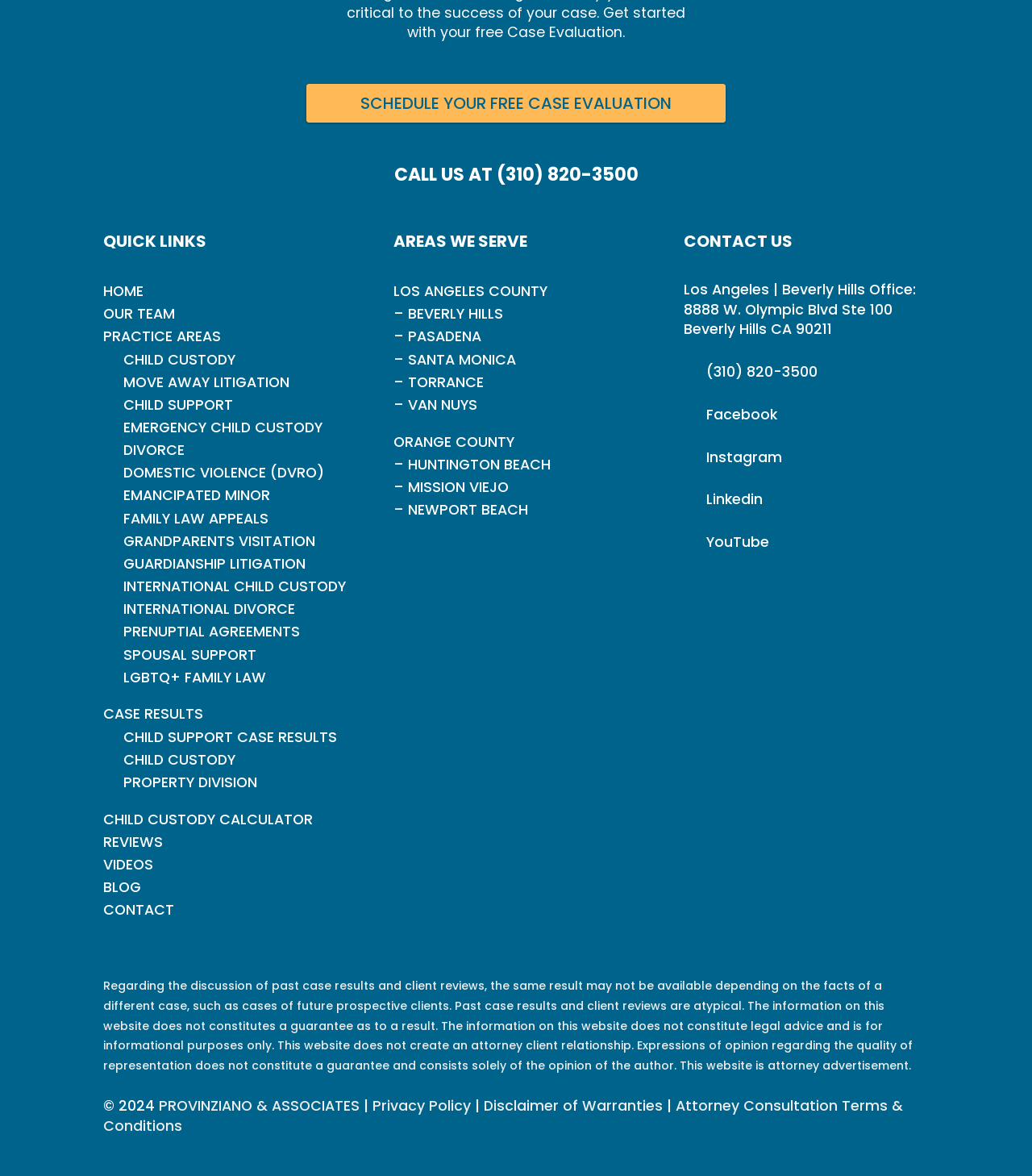Please indicate the bounding box coordinates of the element's region to be clicked to achieve the instruction: "Contact the Los Angeles office". Provide the coordinates as four float numbers between 0 and 1, i.e., [left, top, right, bottom].

[0.685, 0.308, 0.792, 0.324]